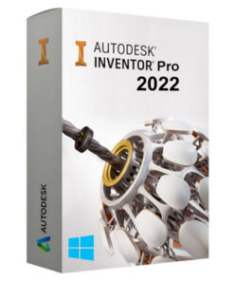What operating system is the software compatible with?
Using the details shown in the screenshot, provide a comprehensive answer to the question.

The presence of the Windows logo at the bottom of the packaging suggests that the software is compatible with various Windows operating systems.